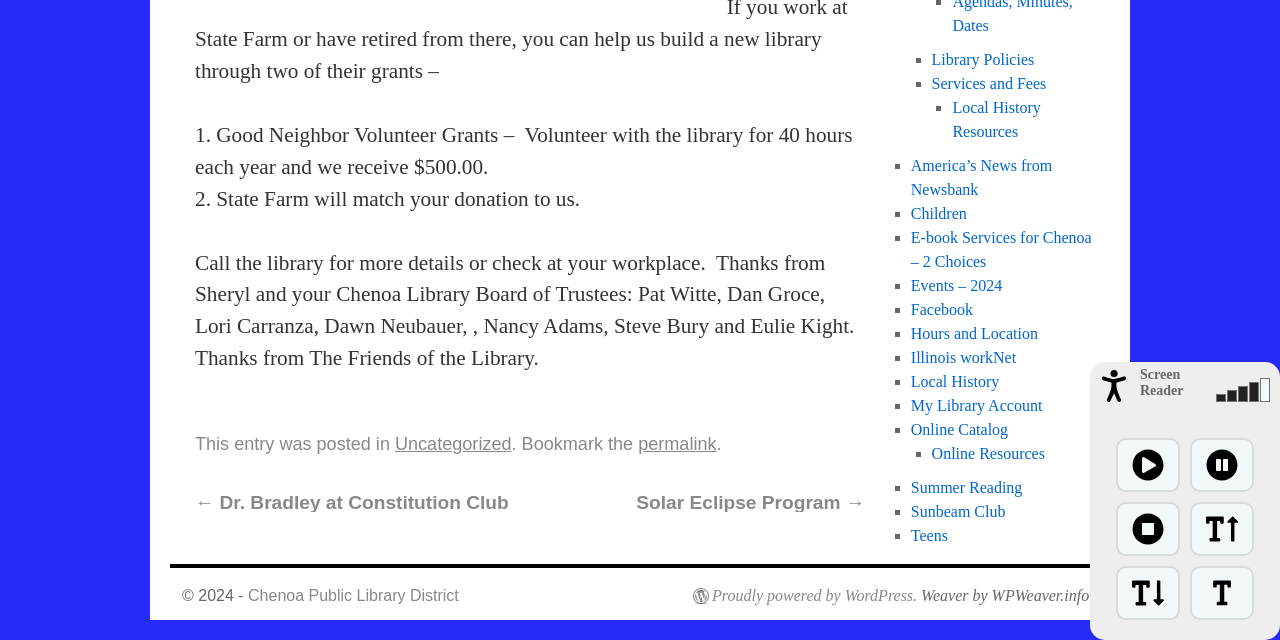Given the element description: "Sunbeam Club", predict the bounding box coordinates of the UI element it refers to, using four float numbers between 0 and 1, i.e., [left, top, right, bottom].

[0.712, 0.786, 0.786, 0.812]